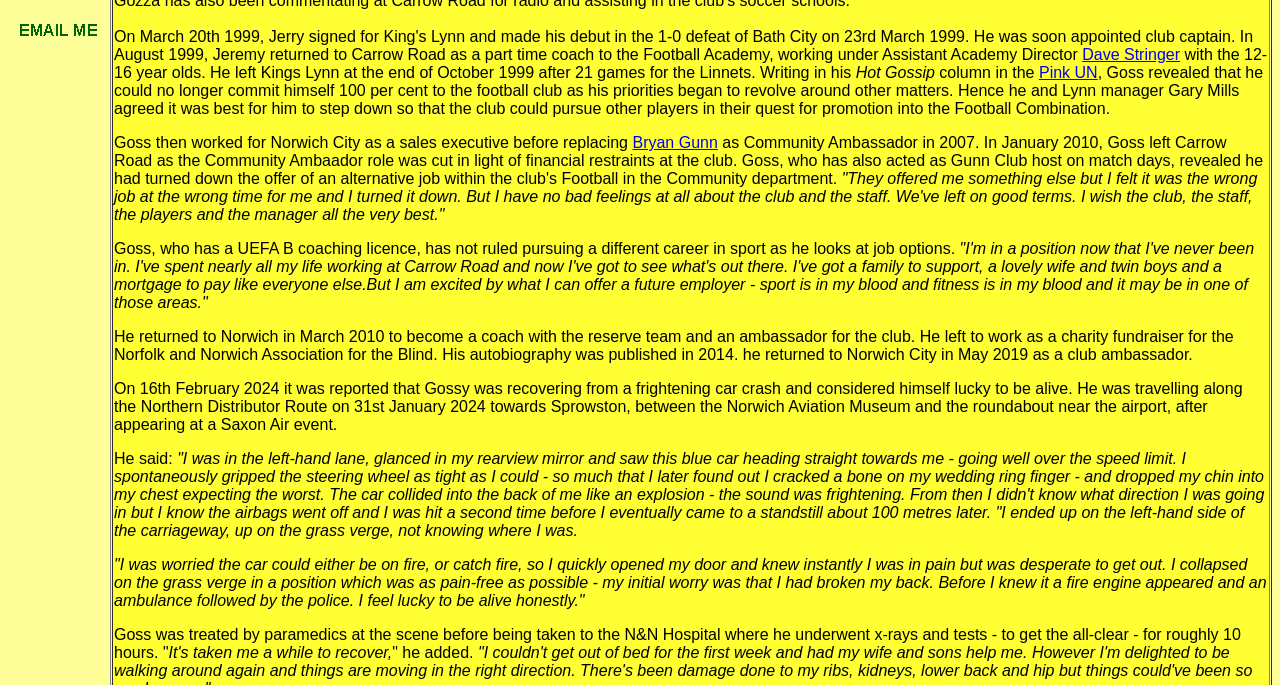Provide the bounding box coordinates for the specified HTML element described in this description: "alt="Email the webmaster"". The coordinates should be four float numbers ranging from 0 to 1, in the format [left, top, right, bottom].

[0.007, 0.053, 0.085, 0.074]